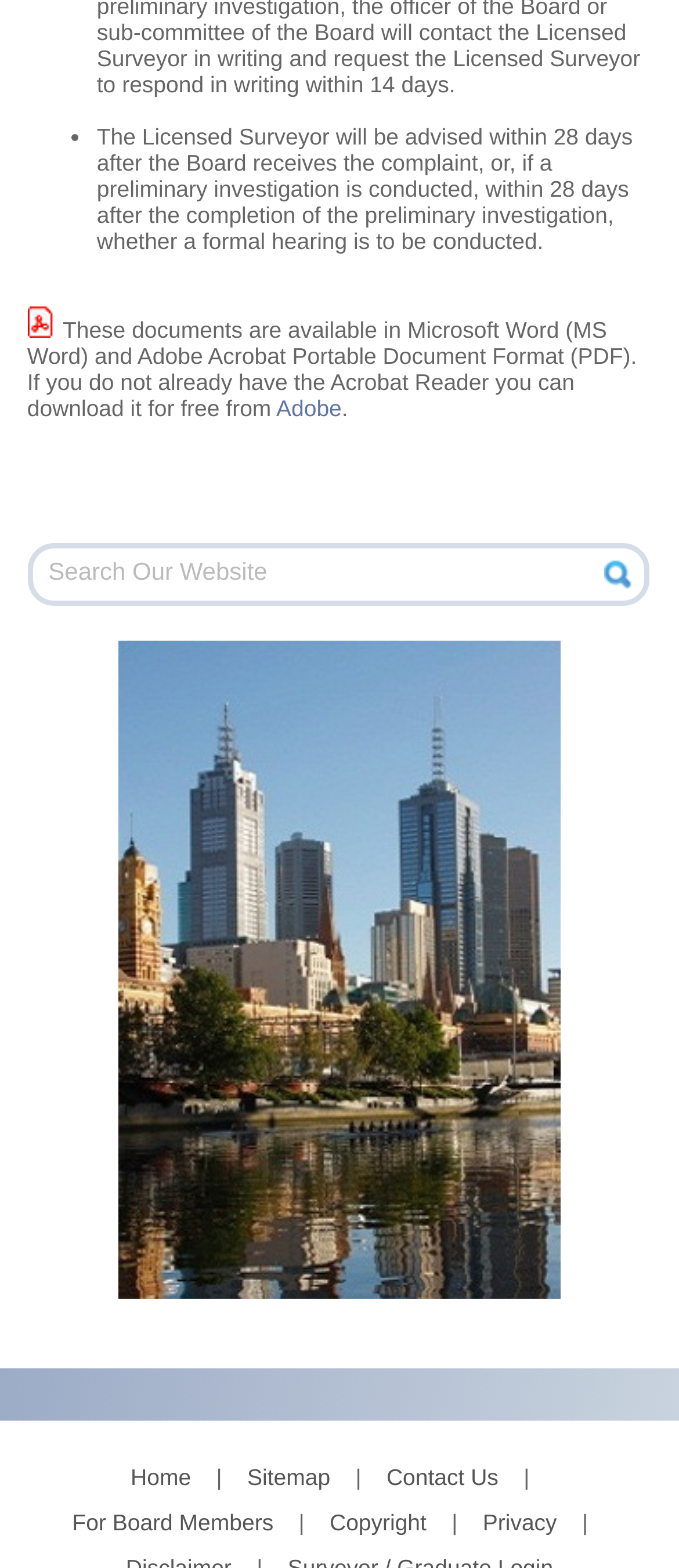Extract the bounding box of the UI element described as: "For Board Members".

[0.106, 0.962, 0.403, 0.979]